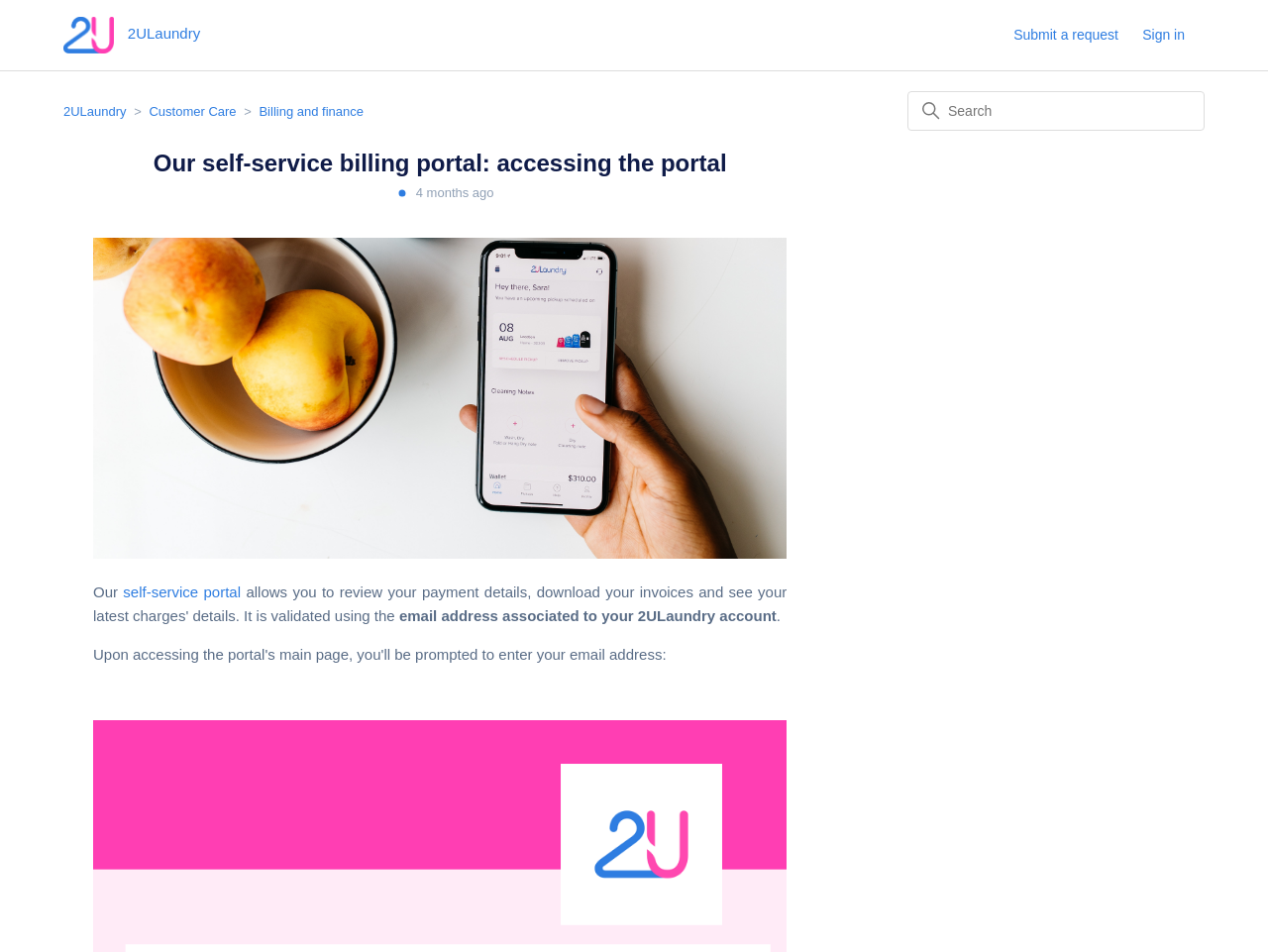Bounding box coordinates are given in the format (top-left x, top-left y, bottom-right x, bottom-right y). All values should be floating point numbers between 0 and 1. Provide the bounding box coordinate for the UI element described as: 2ULaundry

[0.05, 0.109, 0.1, 0.125]